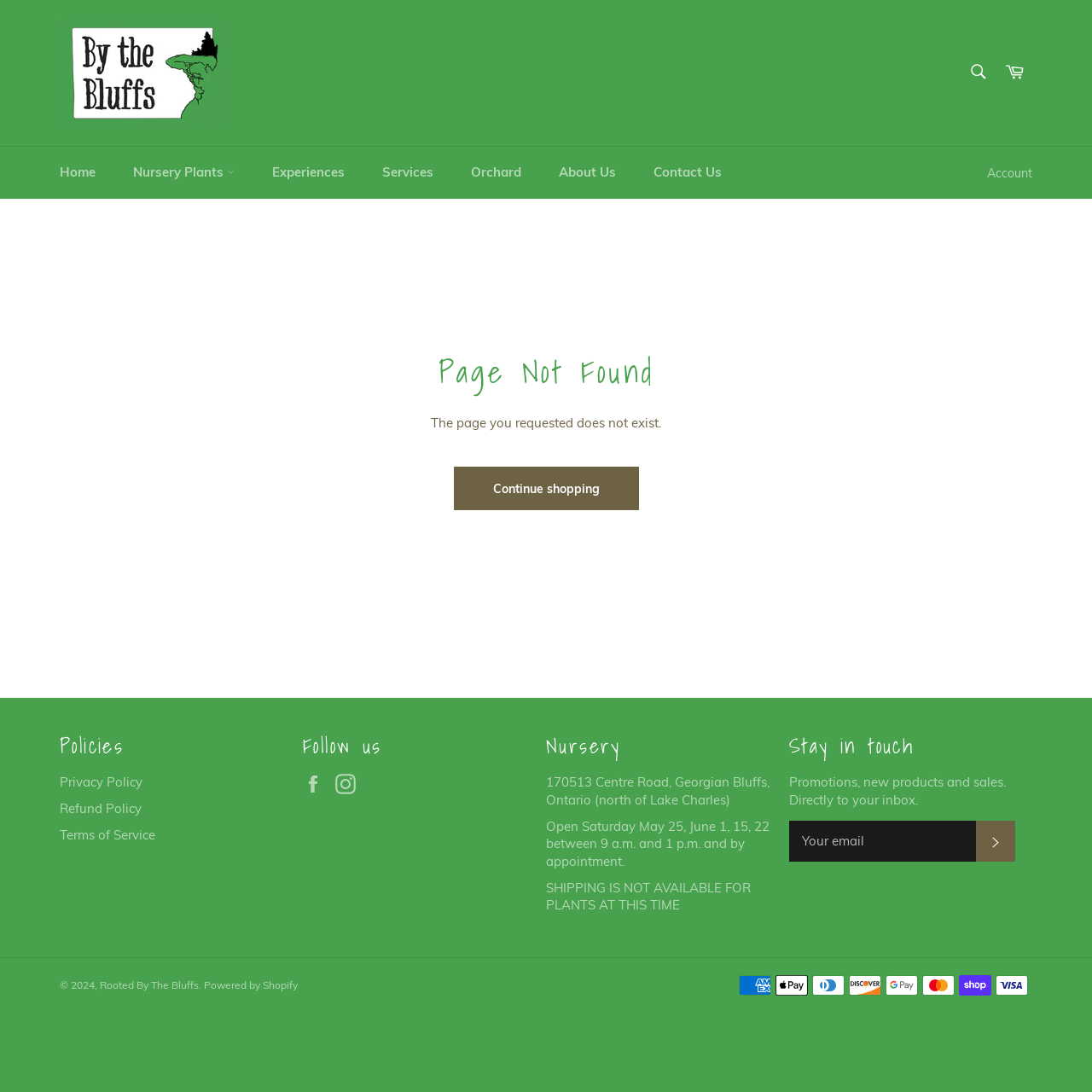How many links are there in the main navigation menu?
Using the image as a reference, give a one-word or short phrase answer.

7